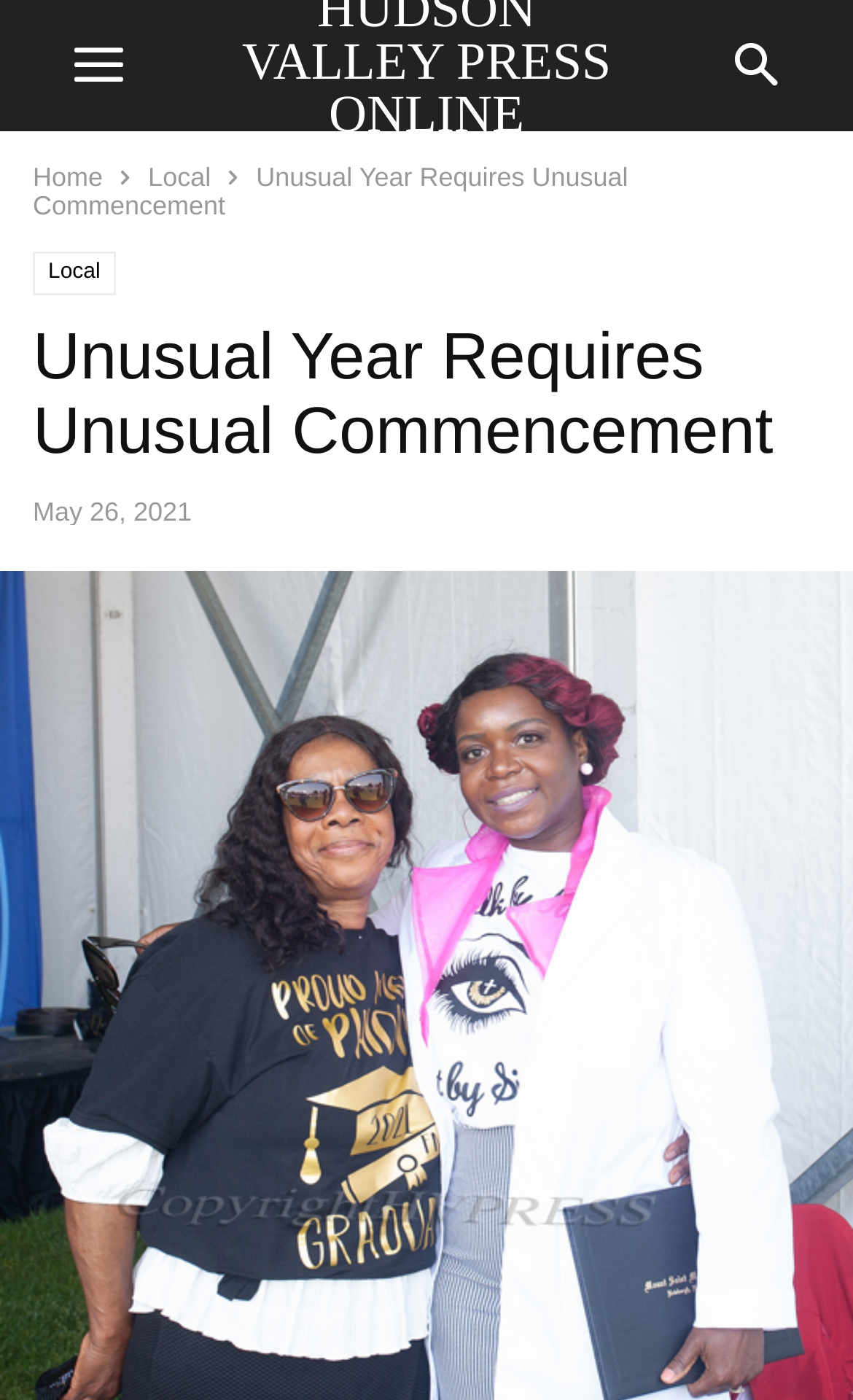How many links are there in the top navigation?
From the screenshot, provide a brief answer in one word or phrase.

2